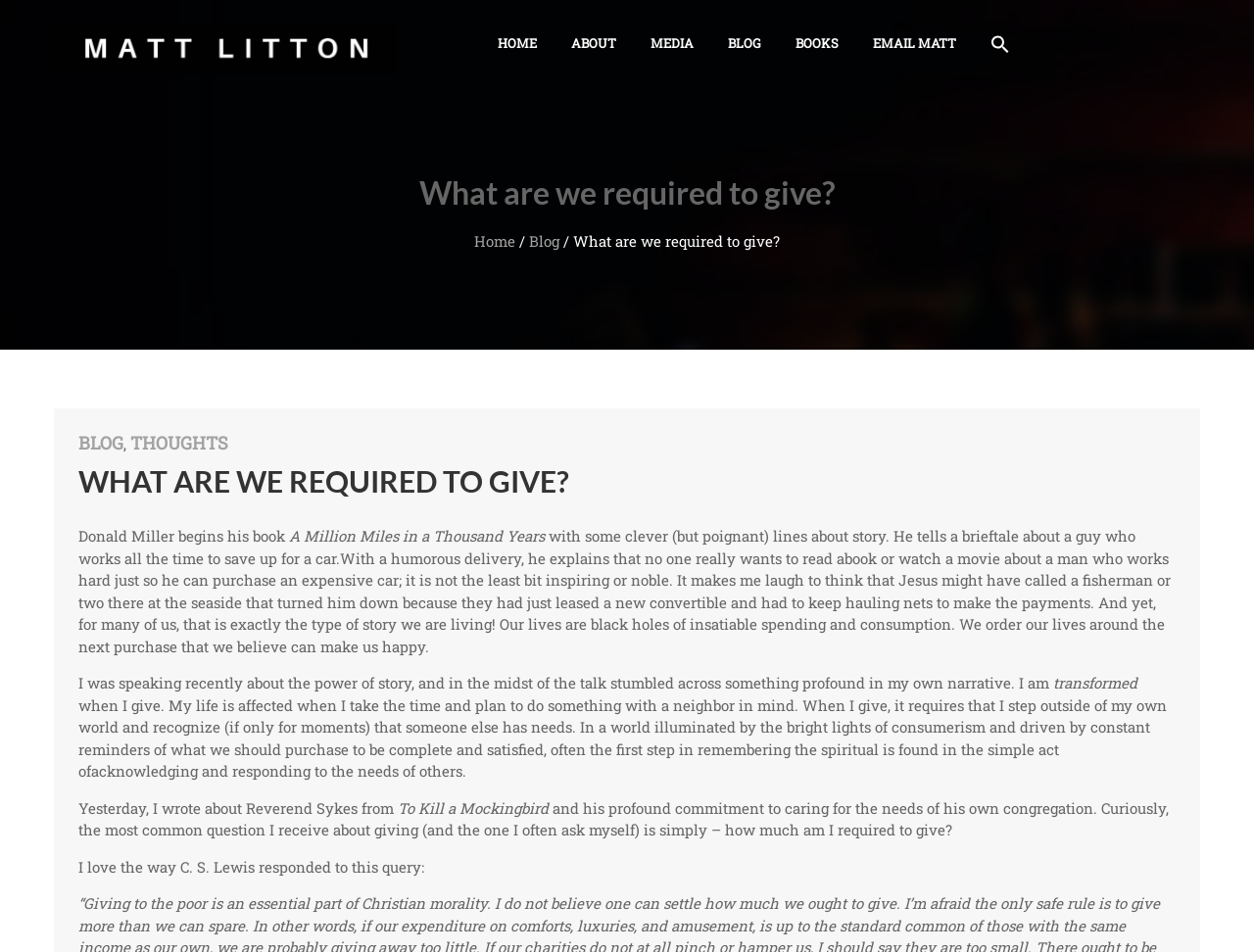Find the bounding box coordinates of the element to click in order to complete this instruction: "Search using the search icon". The bounding box coordinates must be four float numbers between 0 and 1, denoted as [left, top, right, bottom].

[0.786, 0.026, 0.809, 0.074]